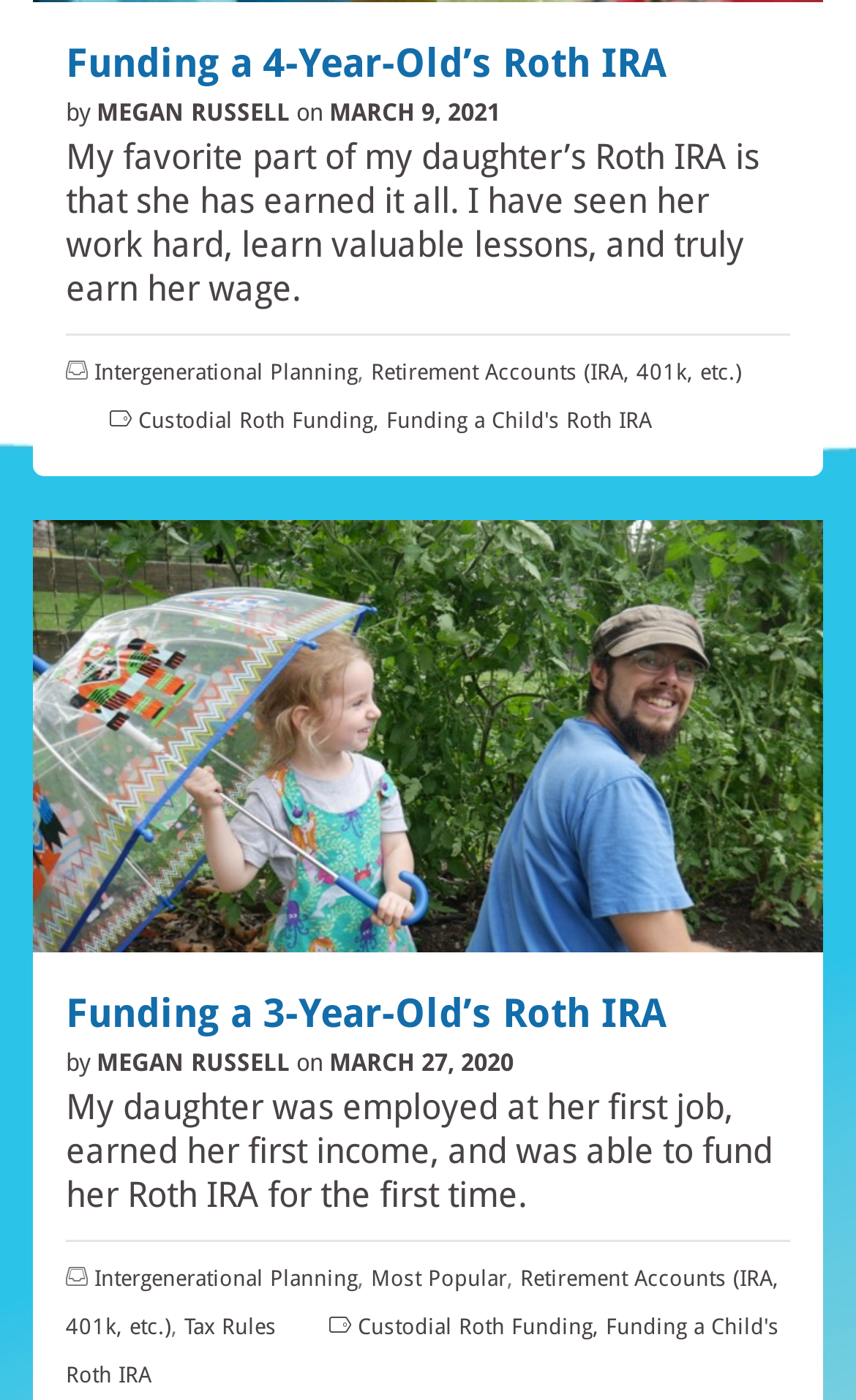Determine the bounding box coordinates of the region that needs to be clicked to achieve the task: "Check the link 'Custodial Roth Funding'".

[0.162, 0.291, 0.436, 0.308]